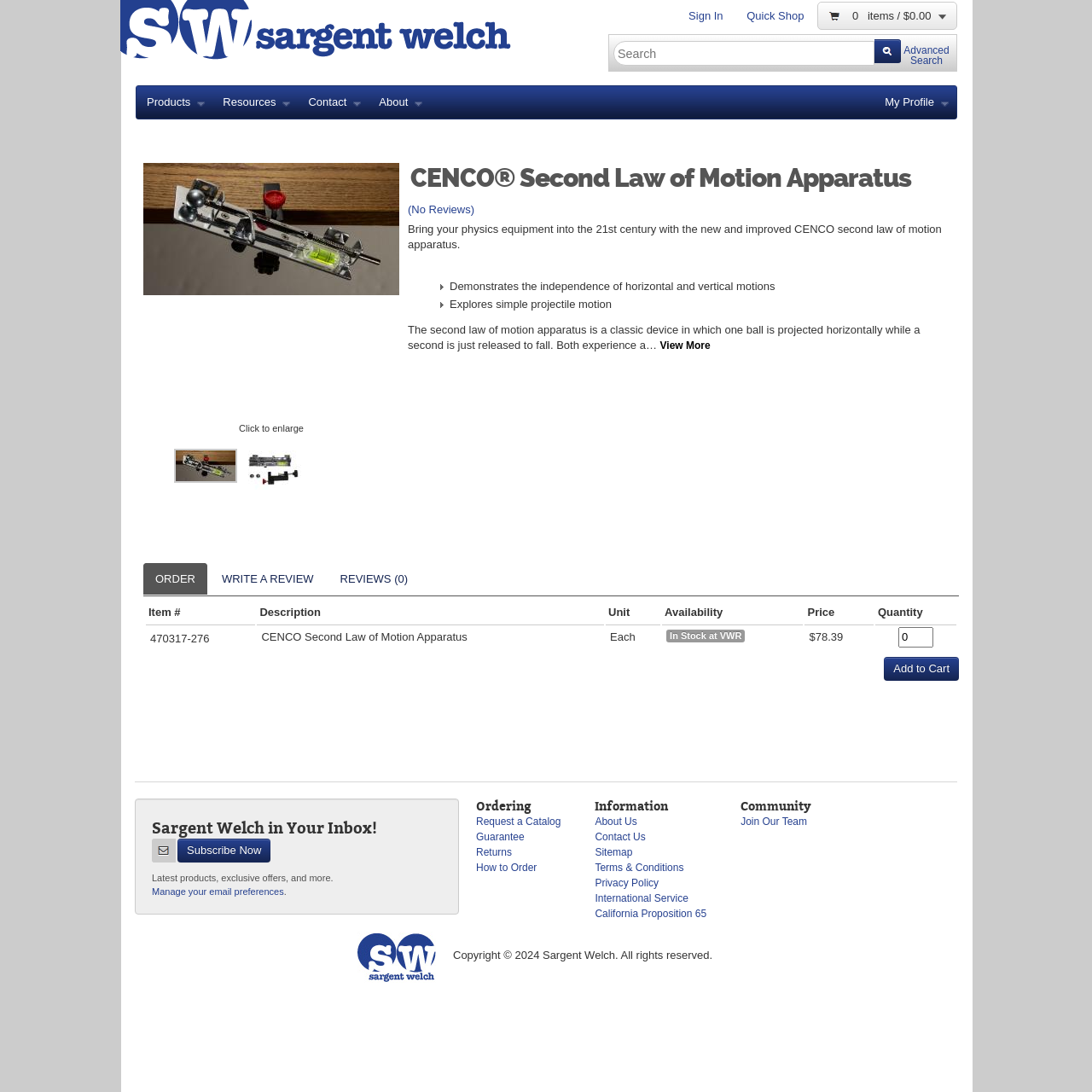Please identify the bounding box coordinates for the region that you need to click to follow this instruction: "Write a review".

[0.192, 0.516, 0.298, 0.545]